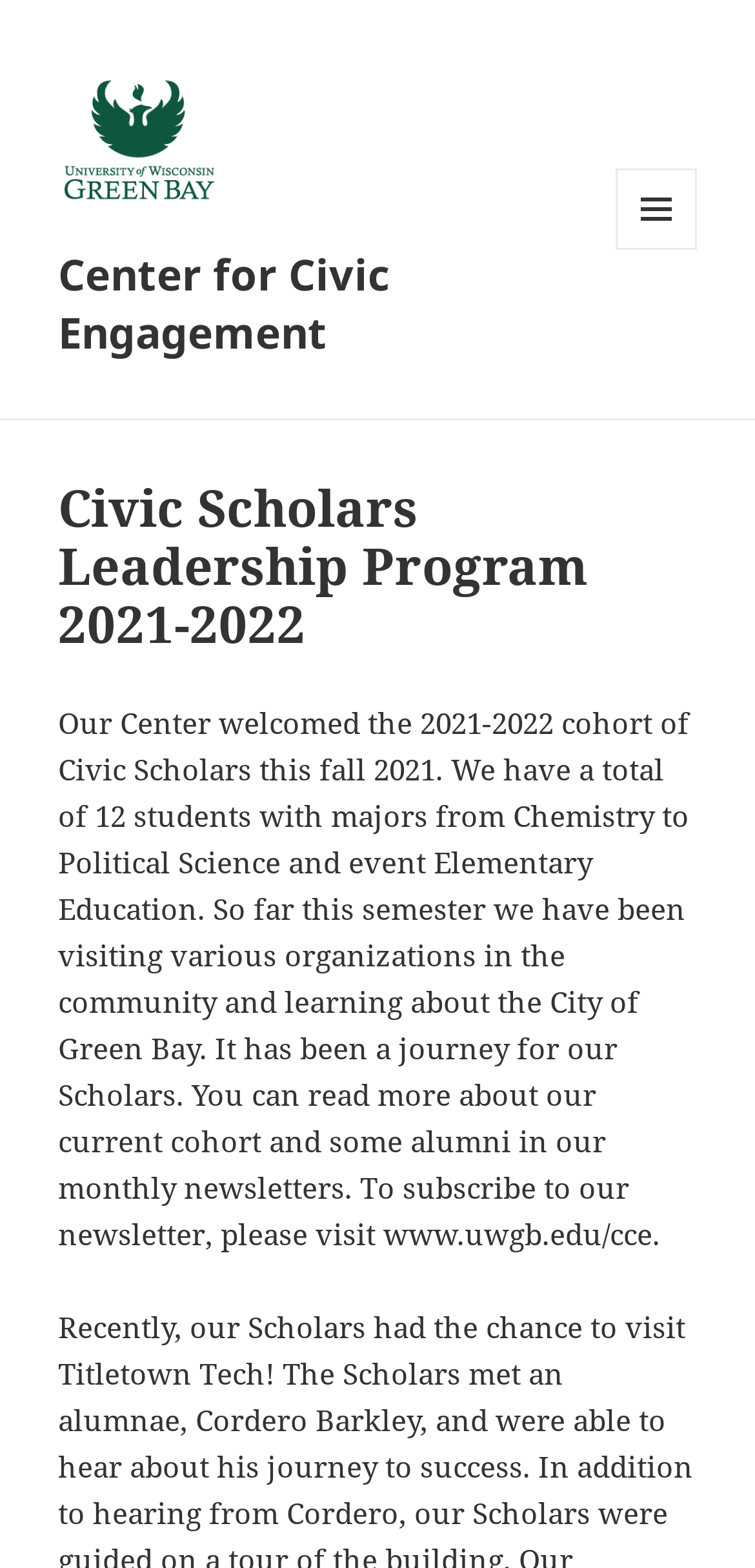Describe in detail what you see on the webpage.

The webpage is about the Civic Scholars Leadership Program 2021-2022 at the Center for Civic Engagement. At the top left corner, there is a UW-Green Bay logo, which is an image linked to the university's website. Next to the logo, there is a link to the Center for Civic Engagement. 

On the top right corner, there is a button with a menu icon, which is not expanded by default. When expanded, it controls a secondary menu. 

Below the logo and the link, there is a heading that reads "Civic Scholars Leadership Program 2021-2022". 

Under the heading, there is a block of text that describes the program. It mentions that the center welcomed 12 students from various majors, including Chemistry, Political Science, and Elementary Education, and that they have been visiting organizations in the community and learning about the City of Green Bay. The text also invites readers to subscribe to their newsletter to learn more about the current cohort and alumni.